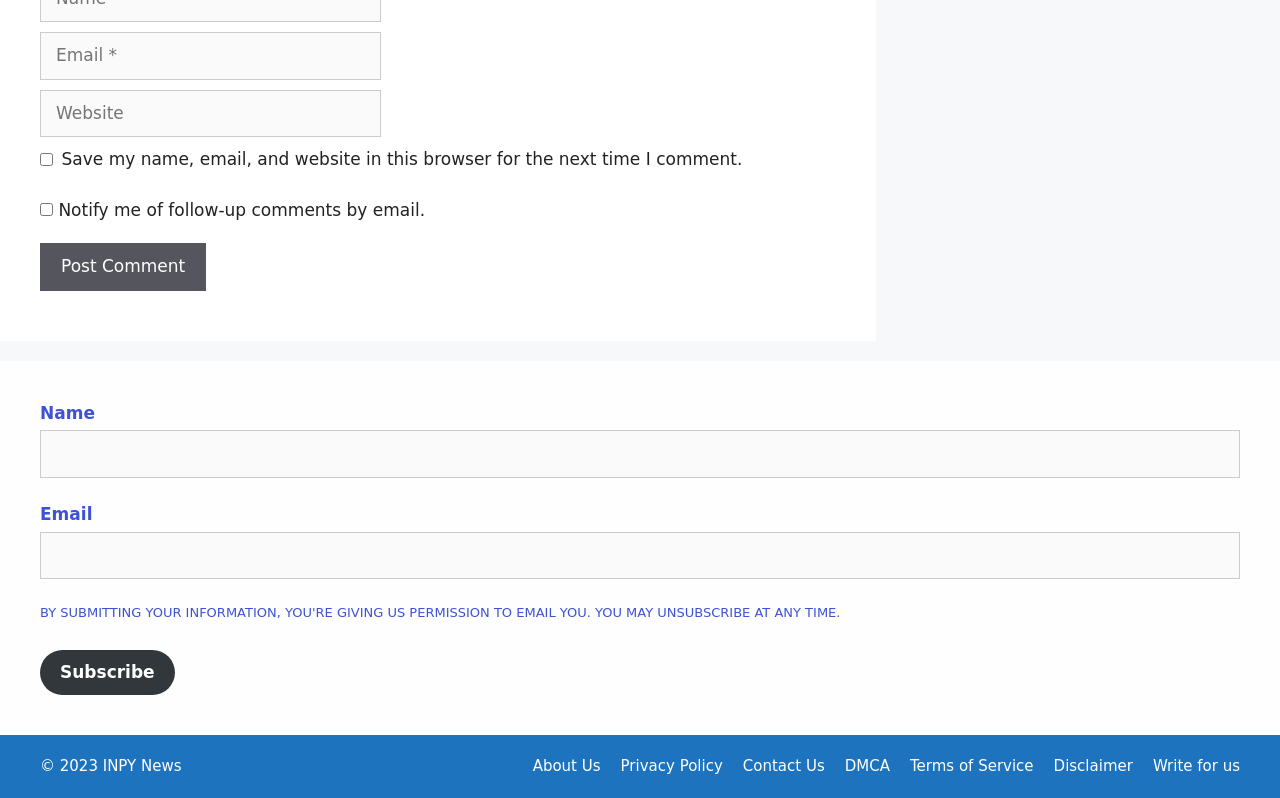Identify the bounding box coordinates of the area you need to click to perform the following instruction: "Subscribe to the newsletter".

[0.031, 0.814, 0.136, 0.871]